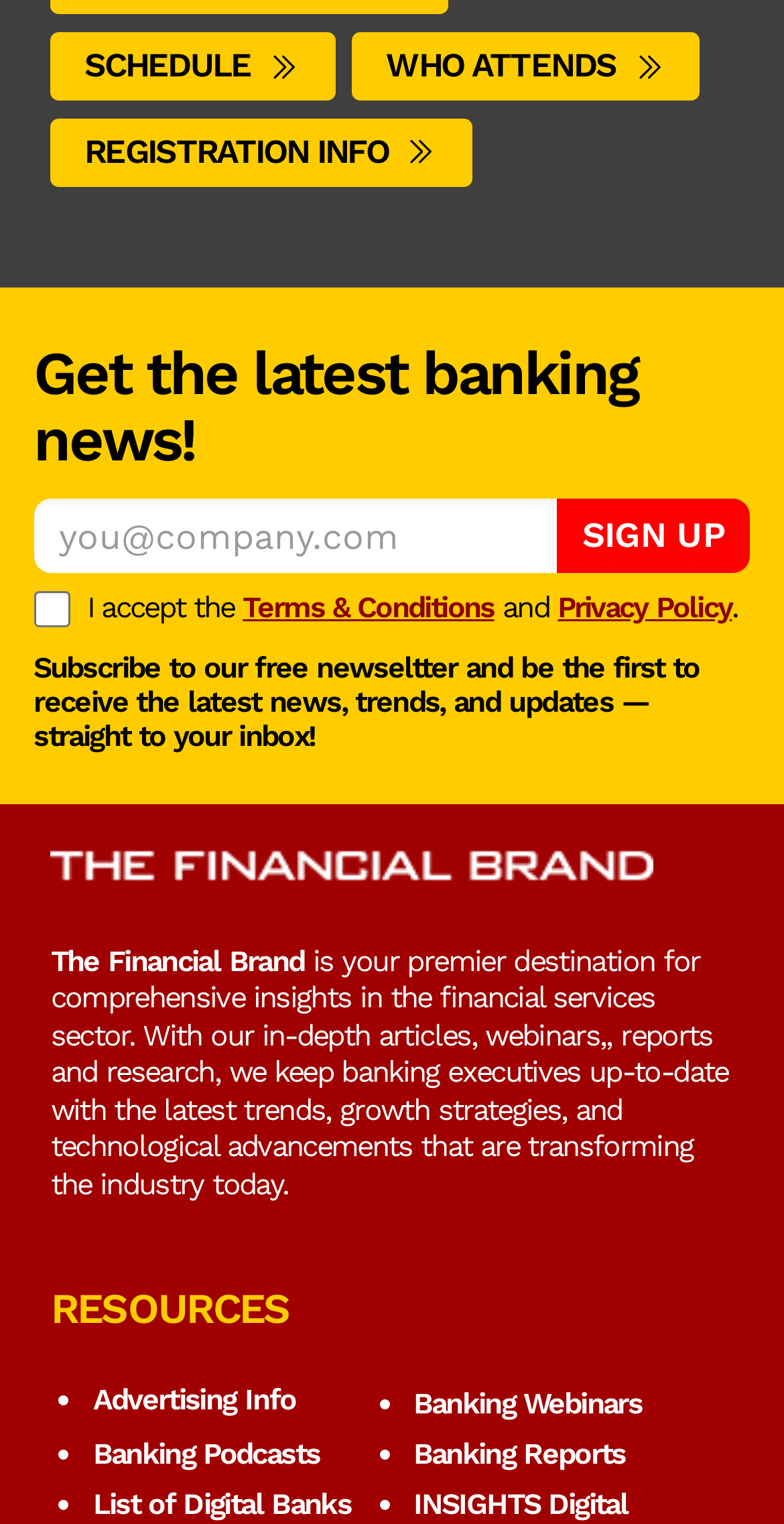Please find the bounding box coordinates of the element that you should click to achieve the following instruction: "Select Flag of France". The coordinates should be presented as four float numbers between 0 and 1: [left, top, right, bottom].

None